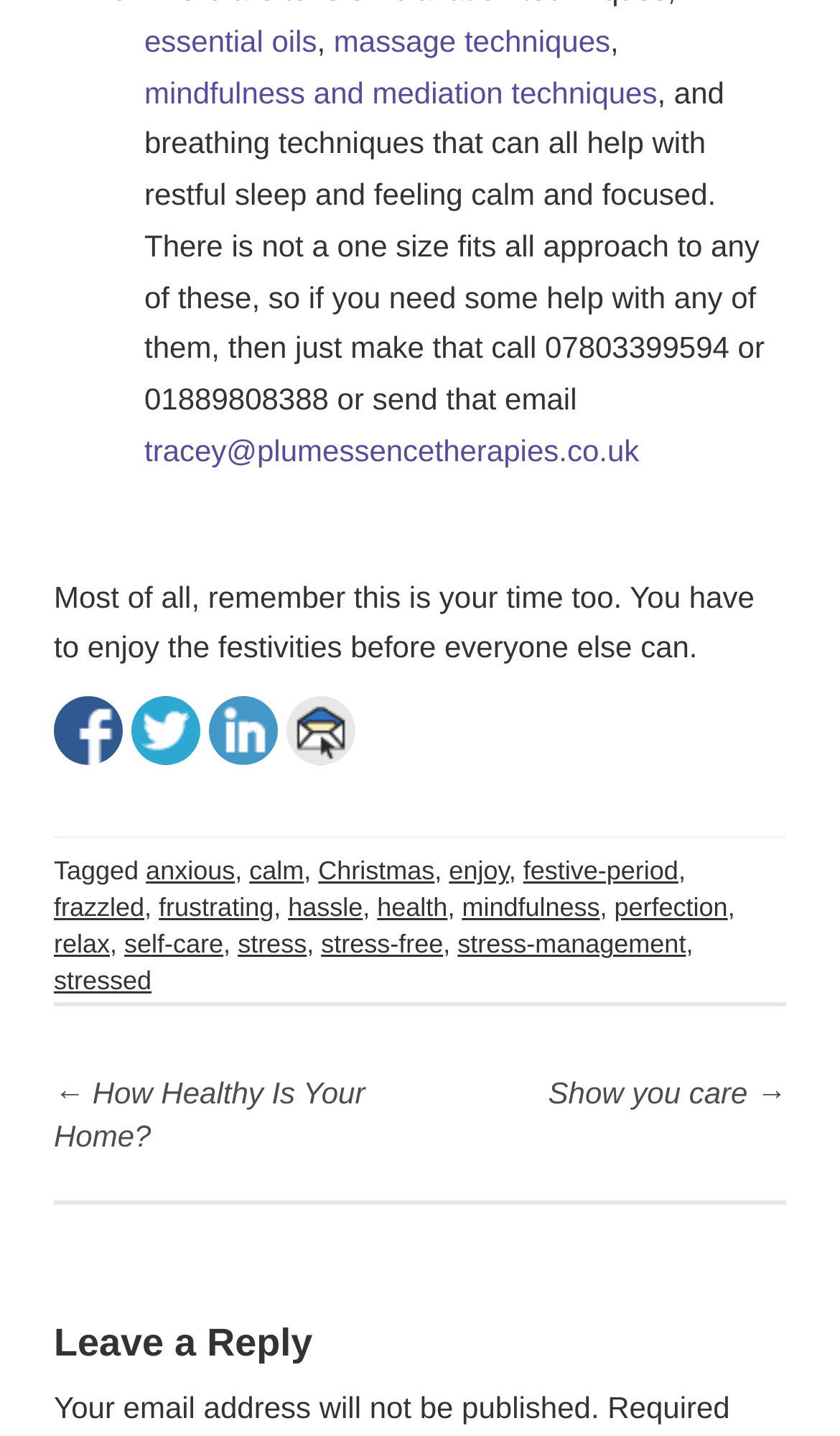Given the following UI element description: "massage techniques", find the bounding box coordinates in the webpage screenshot.

[0.397, 0.016, 0.727, 0.04]